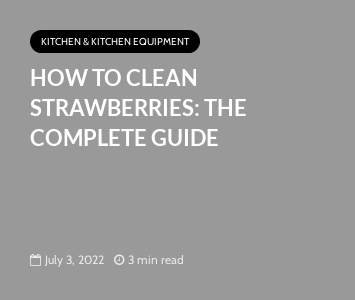Provide a single word or phrase to answer the given question: 
When was the article published?

July 3, 2022